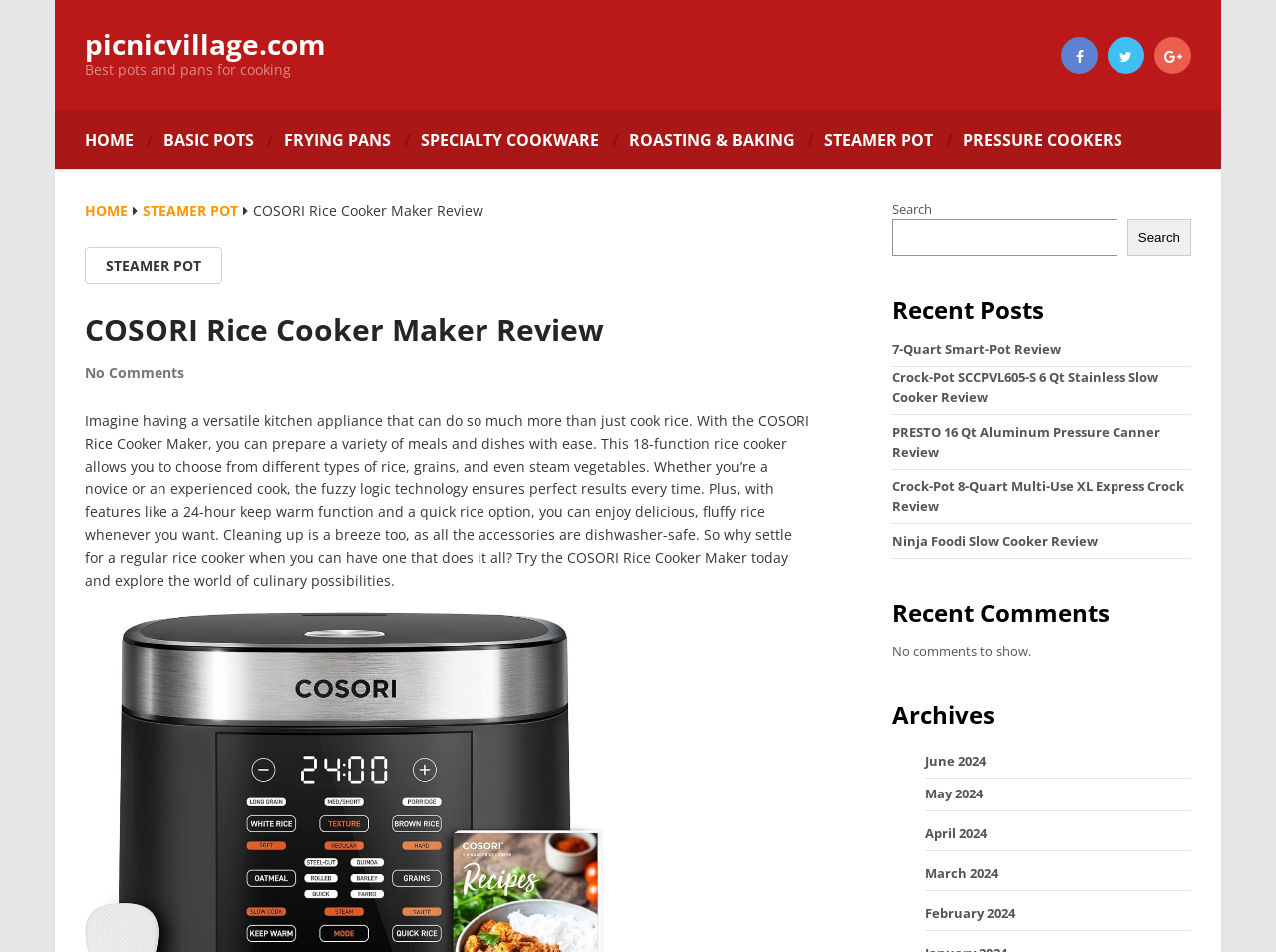Construct a comprehensive caption that outlines the webpage's structure and content.

This webpage is a review of the COSORI Rice Cooker Maker, a versatile kitchen appliance that offers 18 functions, fuzzy logic technology, and a 24-hour keep warm function. At the top of the page, there is a heading with the website's name, "picnicvillage.com", and a navigation menu with links to different sections, including "HOME", "BASIC POTS", "FRYING PANS", and more.

Below the navigation menu, there is a large heading that reads "COSORI Rice Cooker Maker Review". To the right of this heading, there are several social media links and a search bar. The search bar is accompanied by a button and a text input field.

The main content of the page is a detailed review of the COSORI Rice Cooker Maker, which describes its features and benefits. The review is divided into several paragraphs and includes information about the appliance's ability to cook rice, grains, and steam vegetables, as well as its fuzzy logic technology and keep warm function.

To the right of the main content, there are several sections, including "Recent Posts", "Recent Comments", and "Archives". The "Recent Posts" section lists several links to other reviews, including the 7-Quart Smart-Pot Review and the Crock-Pot SCCPVL605-S 6 Qt Stainless Slow Cooker Review. The "Recent Comments" section is empty, with a message that reads "No comments to show." The "Archives" section lists links to different months, including June 2024, May 2024, and April 2024.

Overall, the webpage is well-organized and easy to navigate, with clear headings and concise text. The review of the COSORI Rice Cooker Maker is detailed and informative, and the additional sections provide useful links to other relevant content.